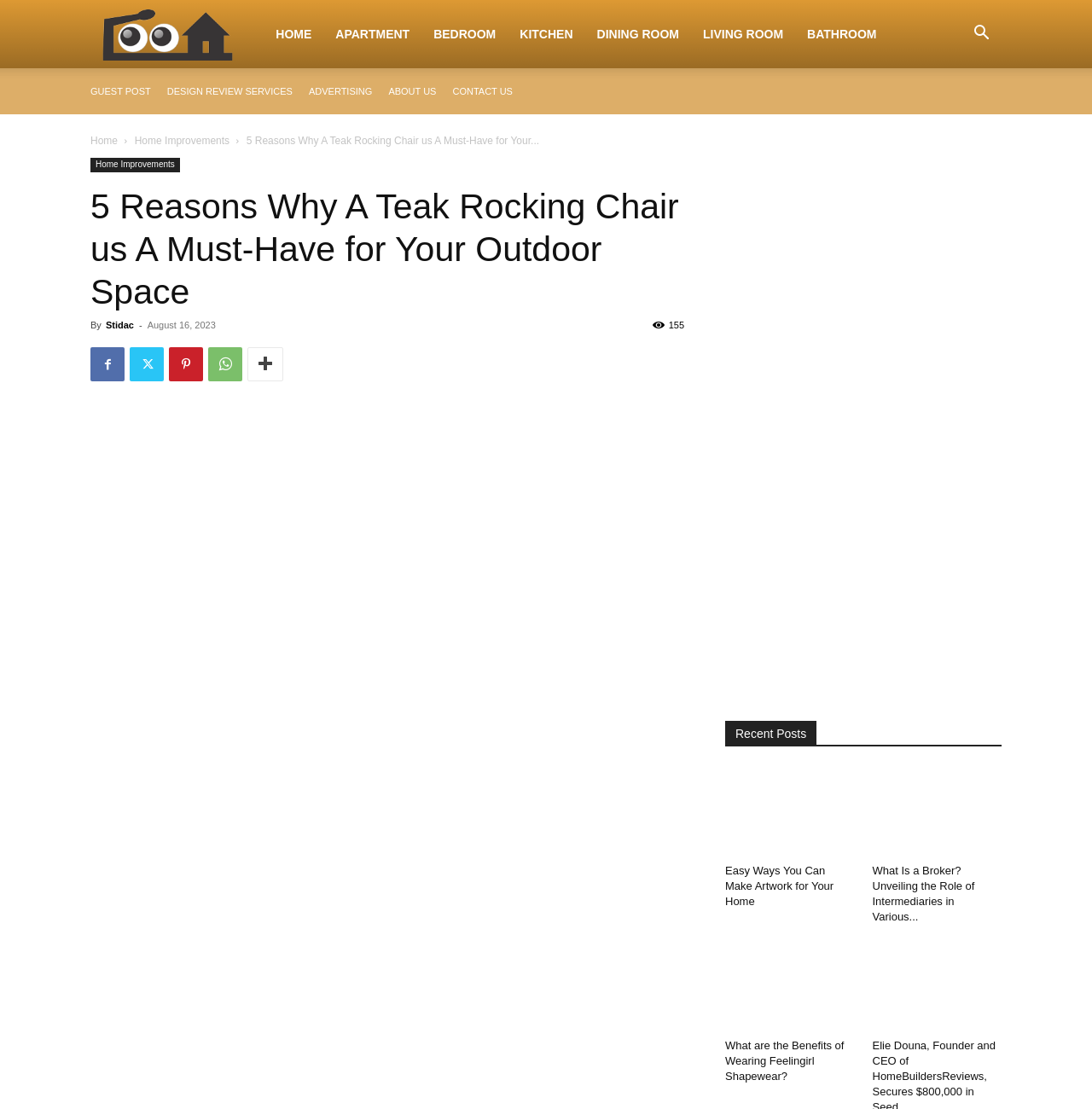Please identify the bounding box coordinates for the region that you need to click to follow this instruction: "Fill out the form".

None